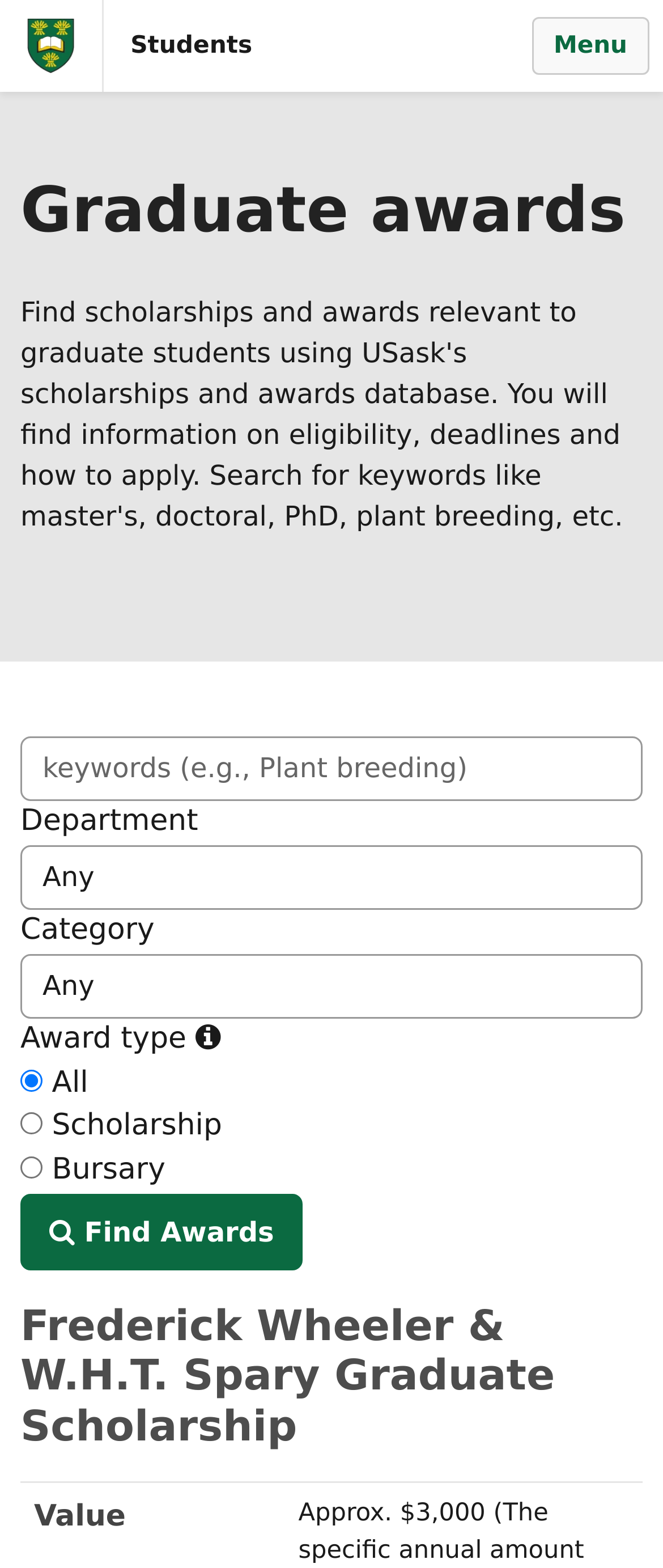What is the purpose of the 'Find Awards' button?
Using the visual information, answer the question in a single word or phrase.

To search for awards